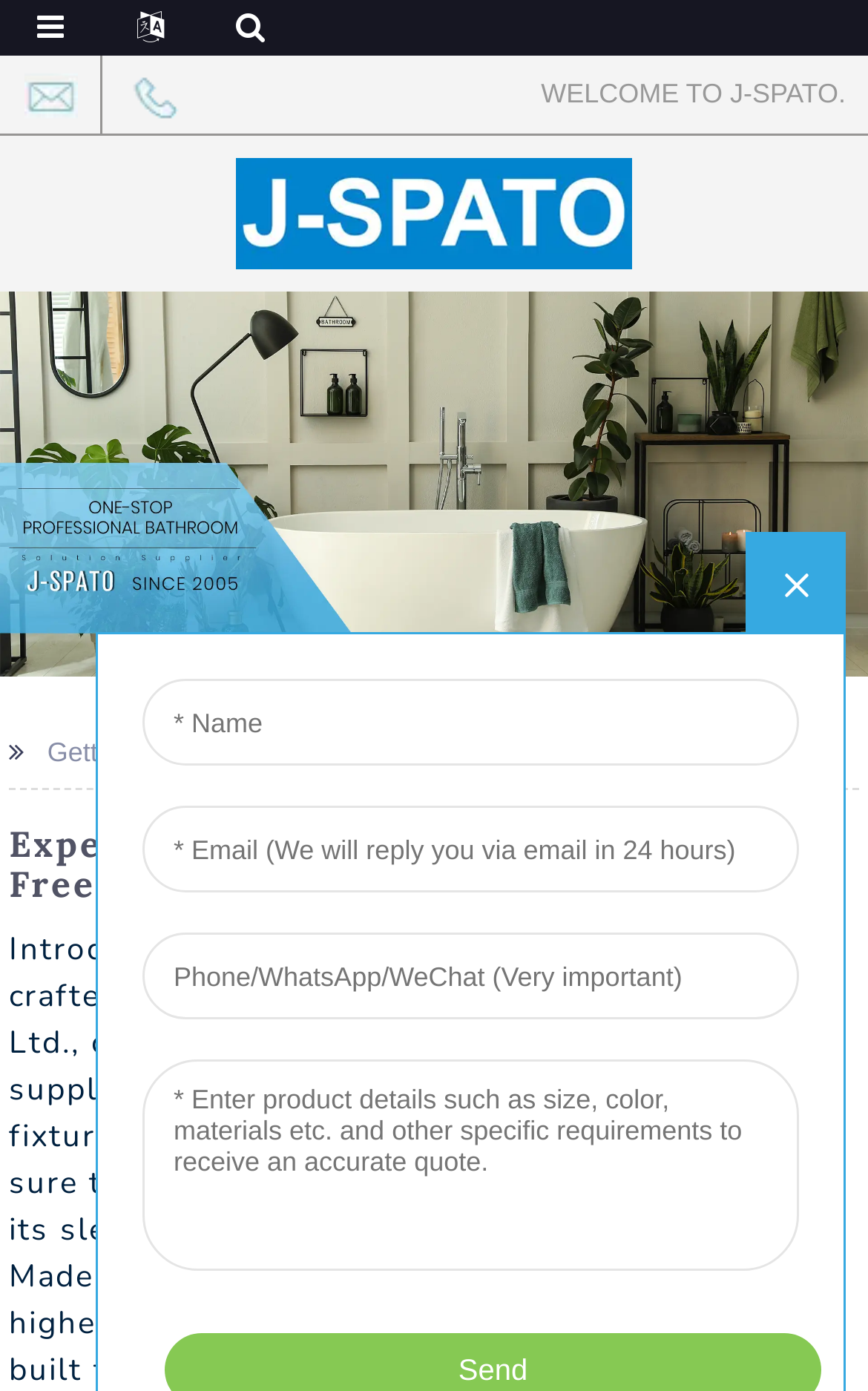Look at the image and answer the question in detail:
Is there a logo on the webpage?

I found a logo on the webpage because of the presence of an image with the description 'logo' which is located within a figure element, and also because of the link with the text 'logo' which suggests that it is a clickable logo.